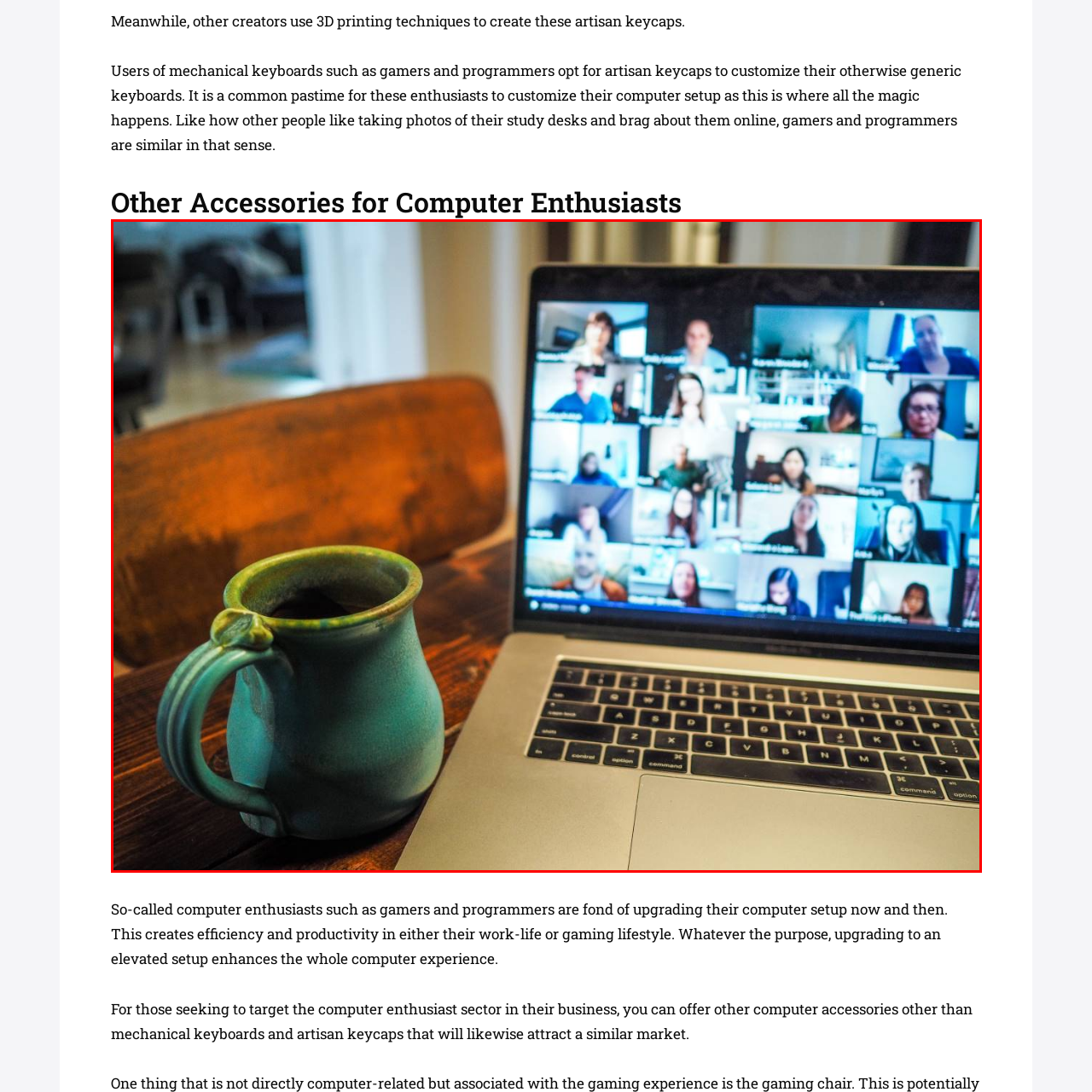Please examine the section highlighted with a blue border and provide a thorough response to the following question based on the visual information: 
What type of users are likely to enhance their home office environments?

According to the caption, the trend of enhancing home office environments with unique artisan accessories is particularly prevalent among gamers and programmers, who value customization and self-expression in their setups.